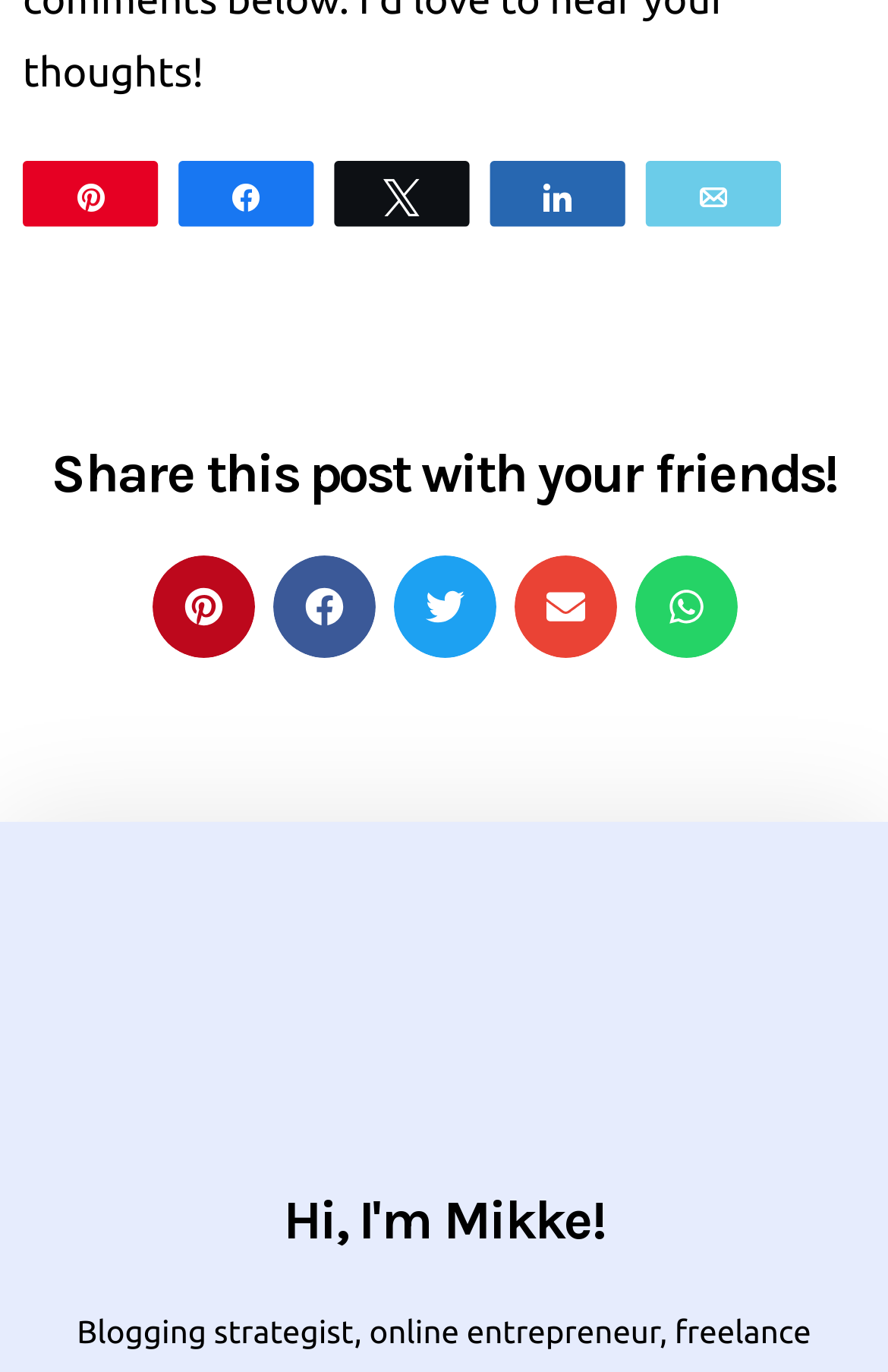Provide a short, one-word or phrase answer to the question below:
What is the purpose of the buttons below the heading?

Share on social media